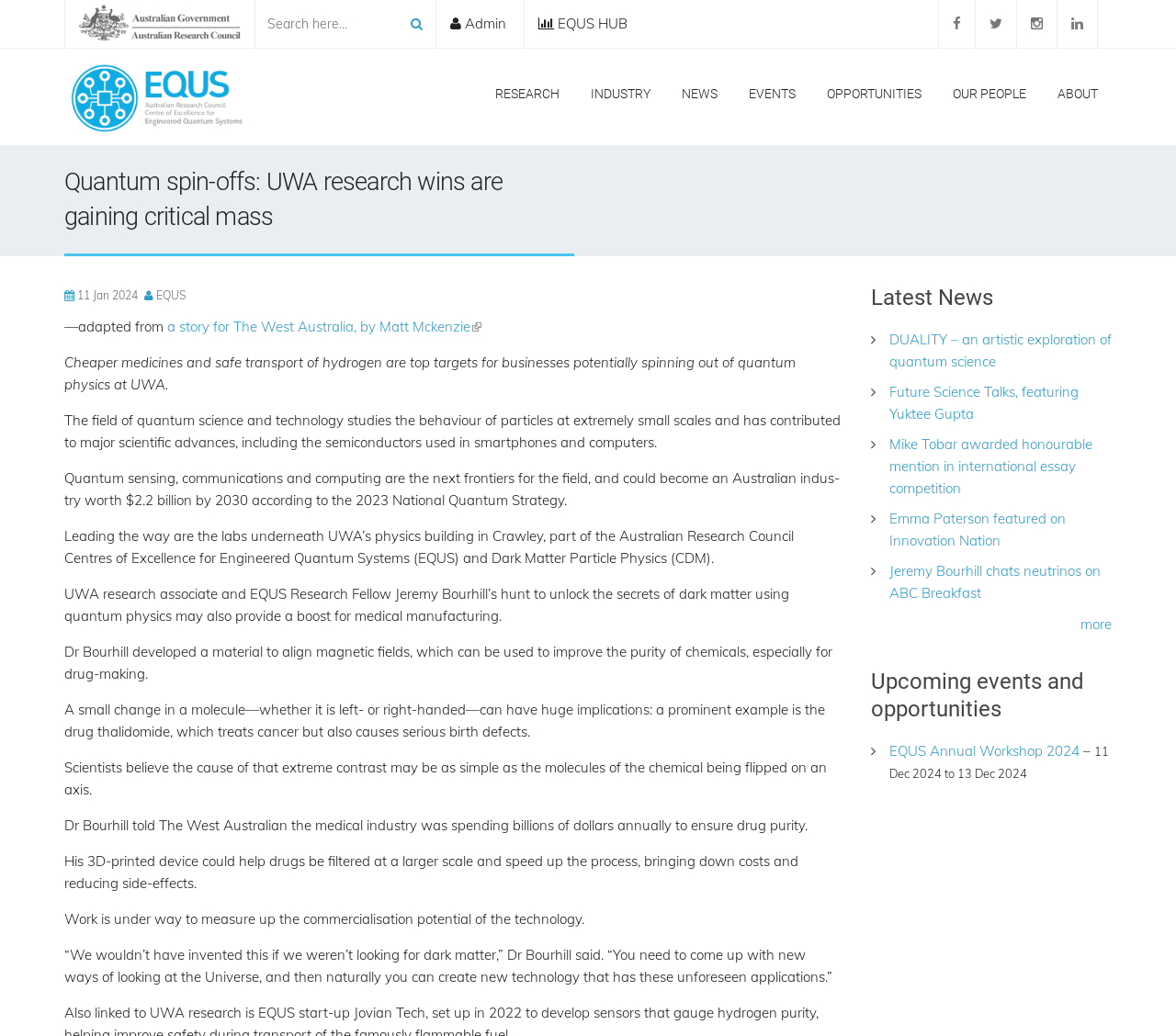Given the description of the UI element: "(link is external)", predict the bounding box coordinates in the form of [left, top, right, bottom], with each value being a float between 0 and 1.

[0.865, 0.0, 0.899, 0.046]